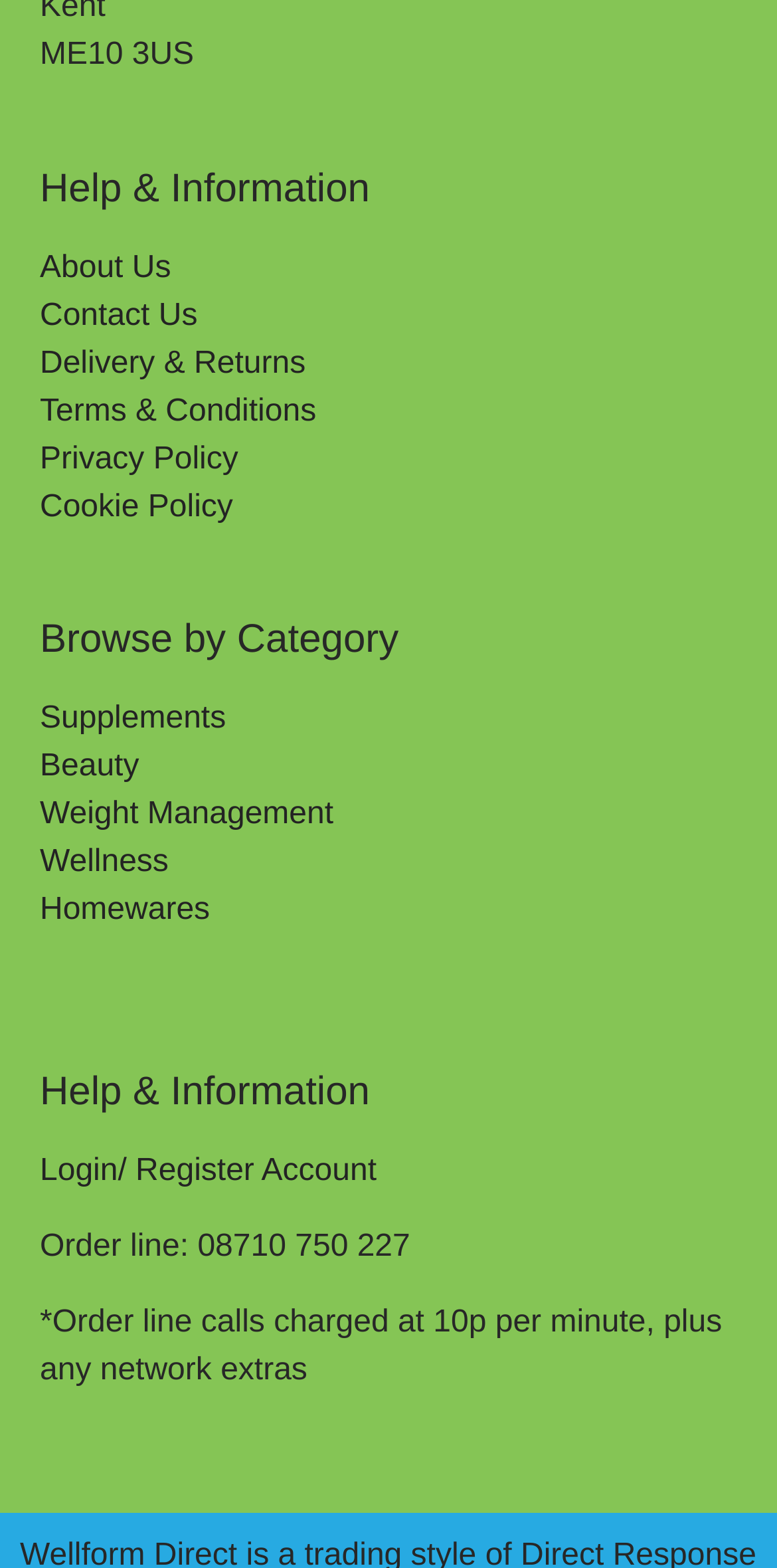What is the postcode displayed on the webpage?
Give a thorough and detailed response to the question.

The postcode 'ME10 3US' is displayed at the top of the webpage, indicating the location of the company or organization.